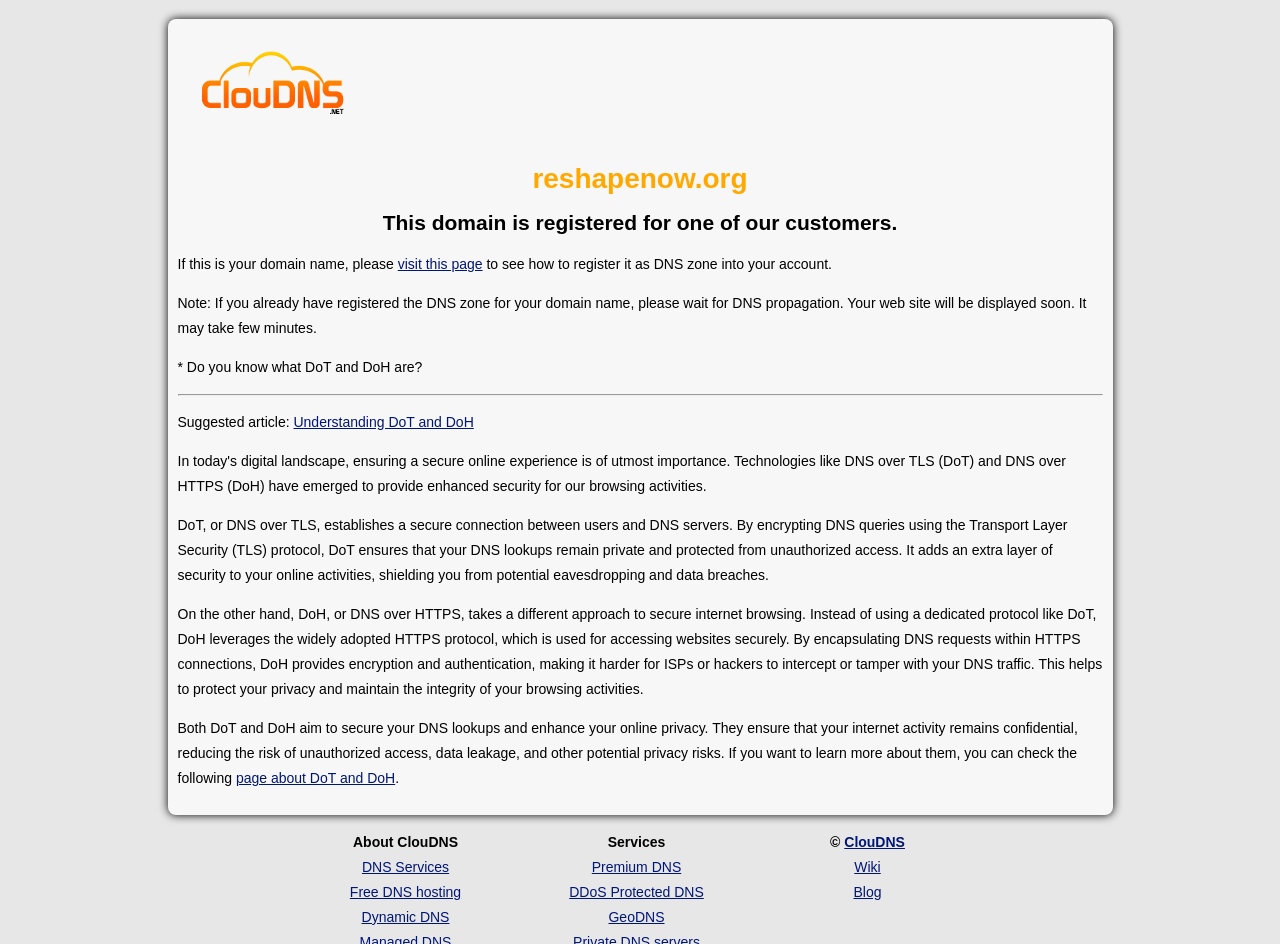What is the purpose of DoT and DoH?
Utilize the image to construct a detailed and well-explained answer.

The purpose of DoT and DoH can be inferred from the text that explains their functions, which is to secure DNS lookups and enhance online privacy by encrypting DNS queries and protecting against unauthorized access and data breaches.